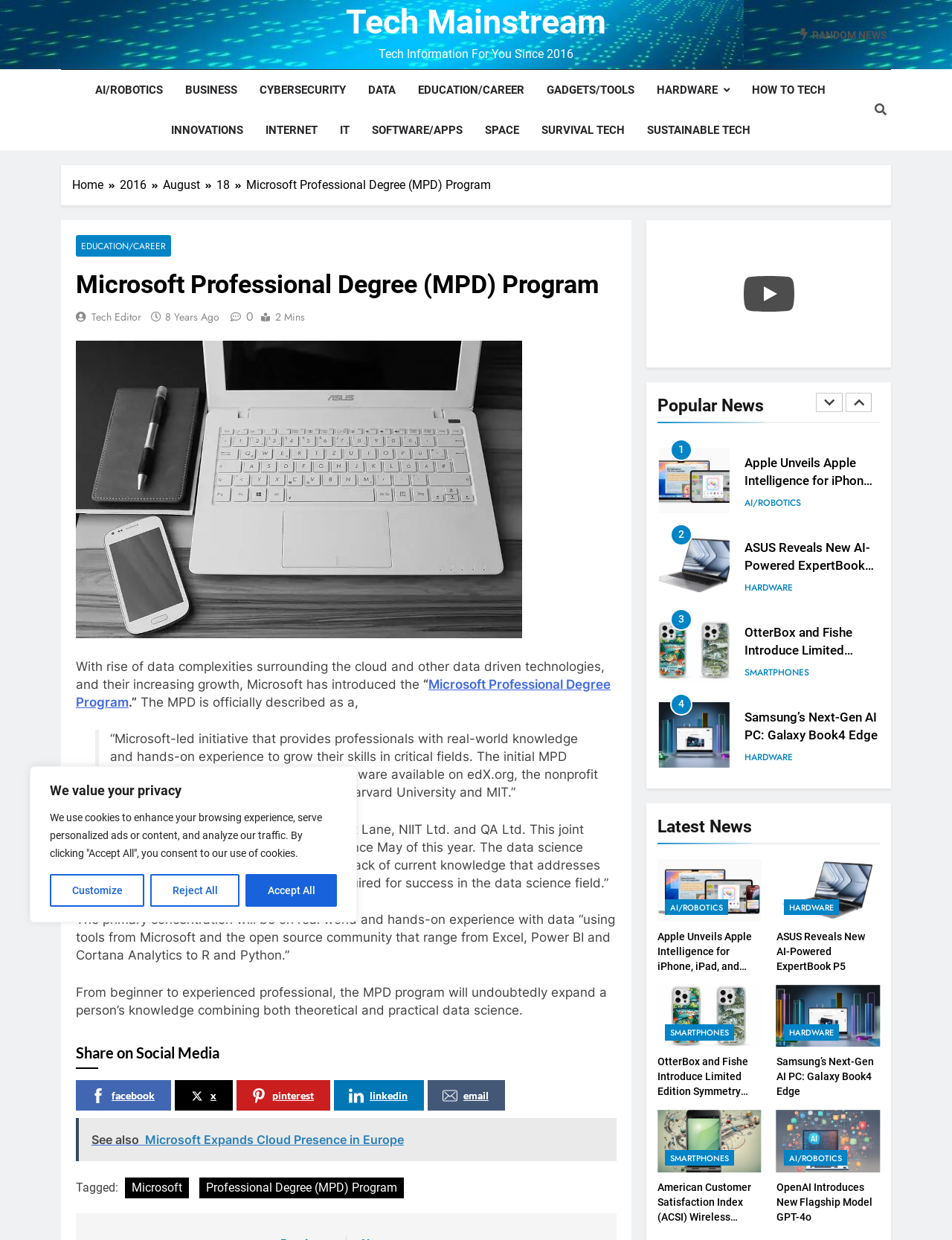Please specify the bounding box coordinates for the clickable region that will help you carry out the instruction: "Click the 'facebook' link".

[0.08, 0.871, 0.18, 0.895]